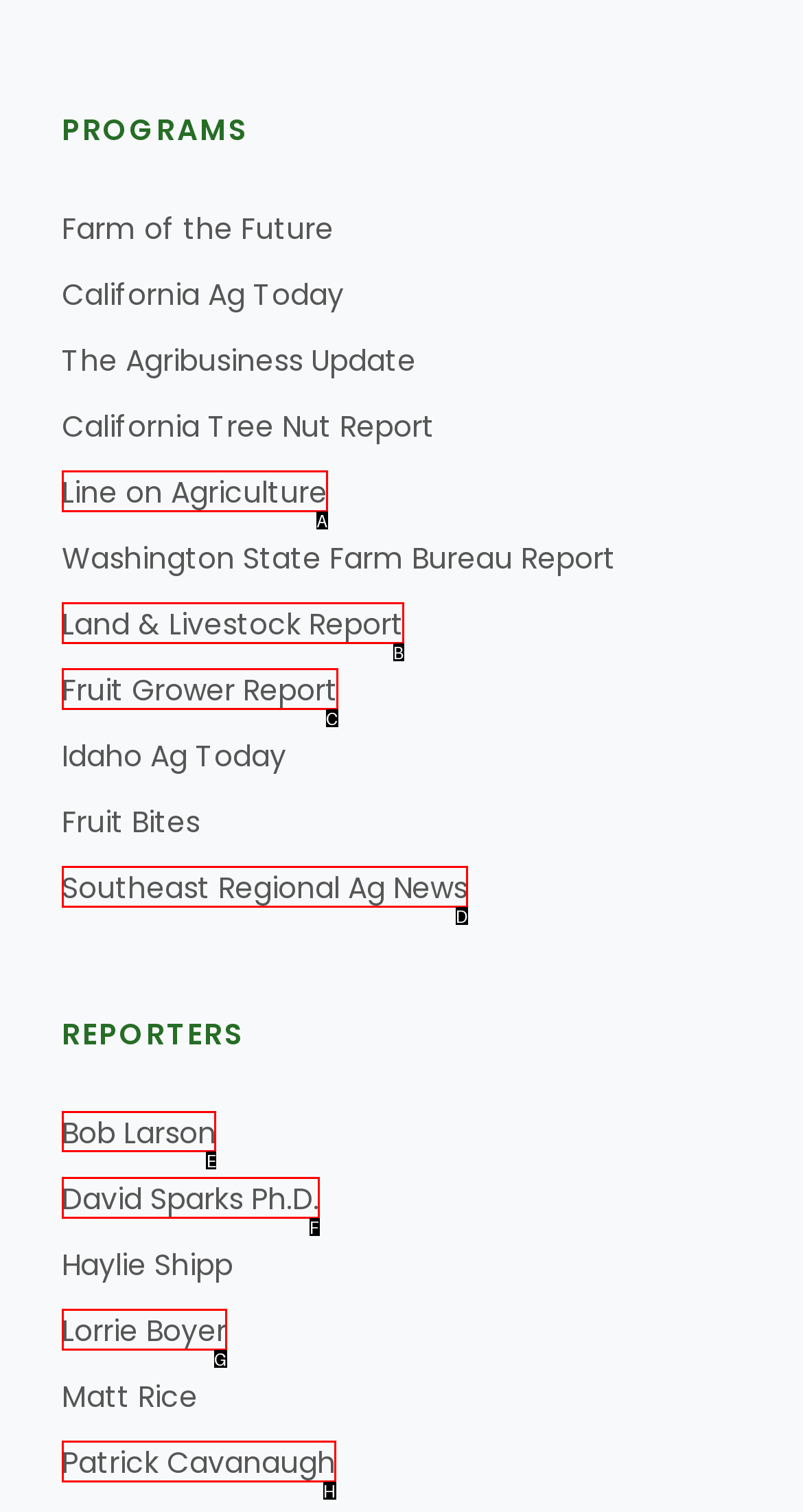Determine the right option to click to perform this task: check out Bob Larson's page
Answer with the correct letter from the given choices directly.

E